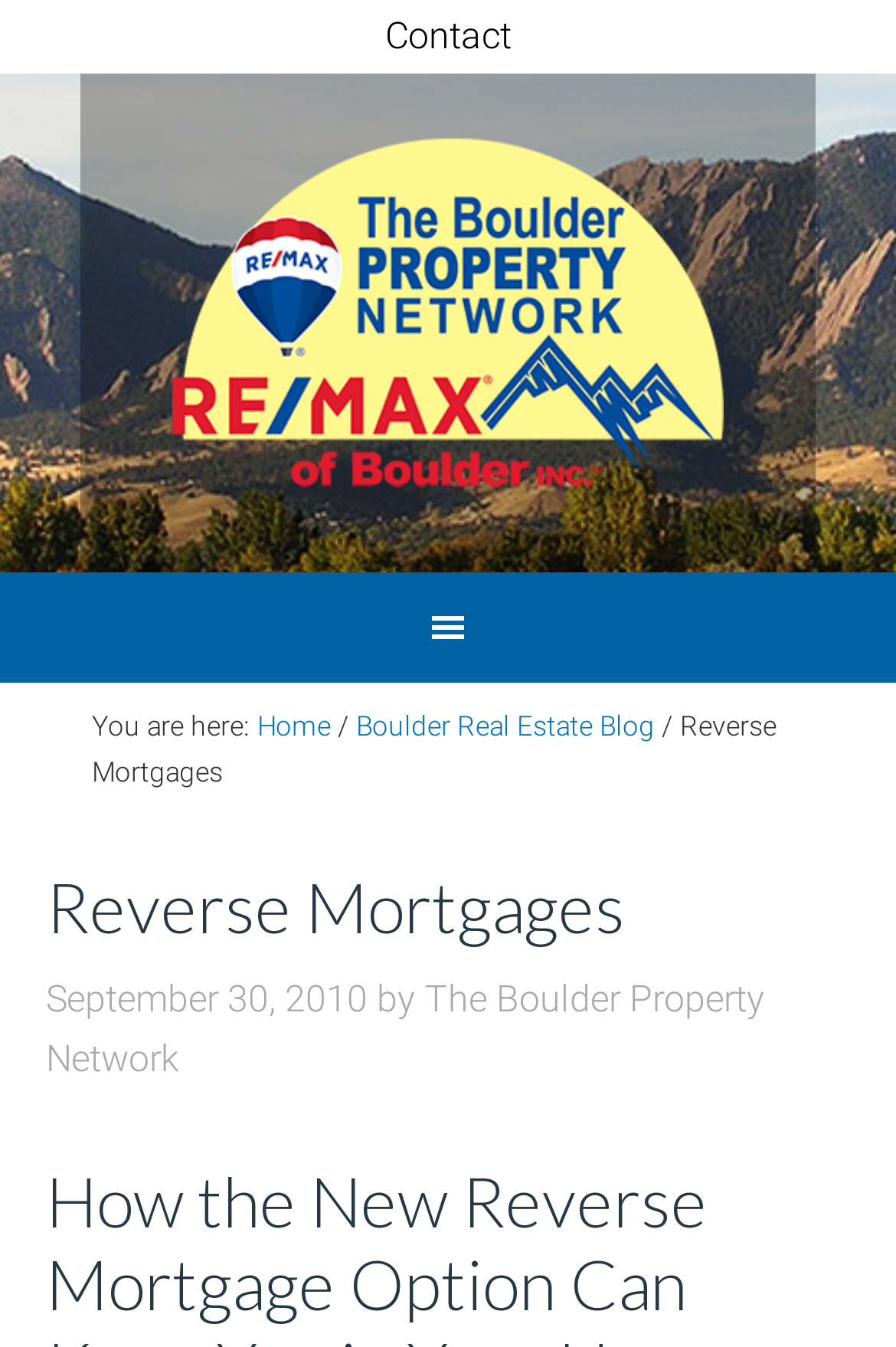Provide the bounding box coordinates of the HTML element this sentence describes: "Boulder Real Estate Blog". The bounding box coordinates consist of four float numbers between 0 and 1, i.e., [left, top, right, bottom].

[0.397, 0.527, 0.731, 0.551]